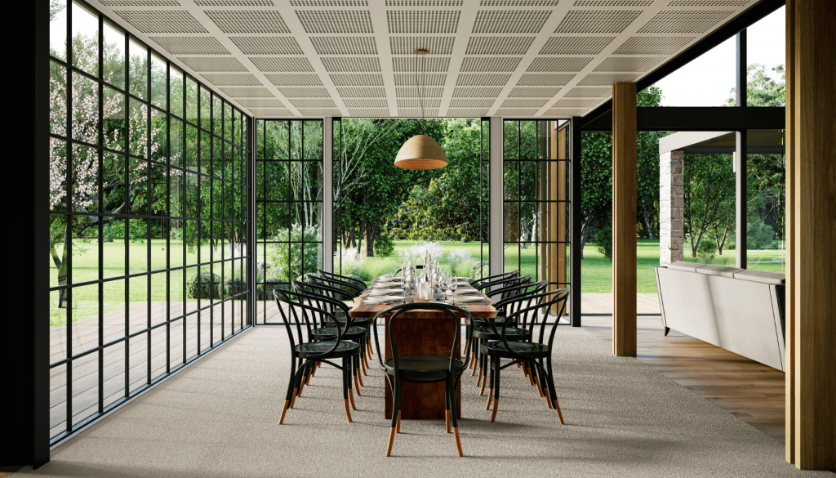What is the color of the chairs surrounding the dining table?
Please answer the question with a single word or phrase, referencing the image.

Black